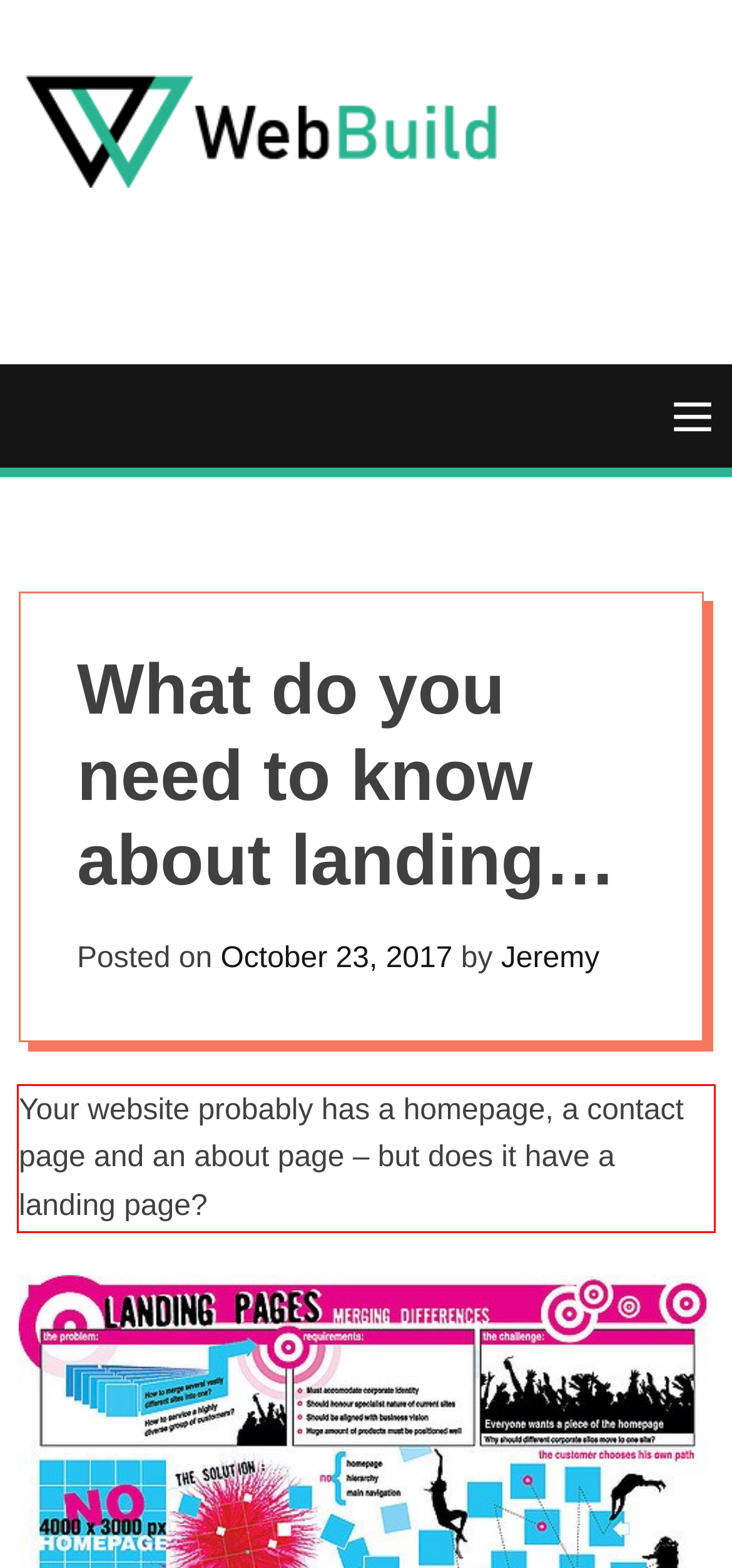You are given a screenshot showing a webpage with a red bounding box. Perform OCR to capture the text within the red bounding box.

Your website probably has a homepage, a contact page and an about page – but does it have a landing page?